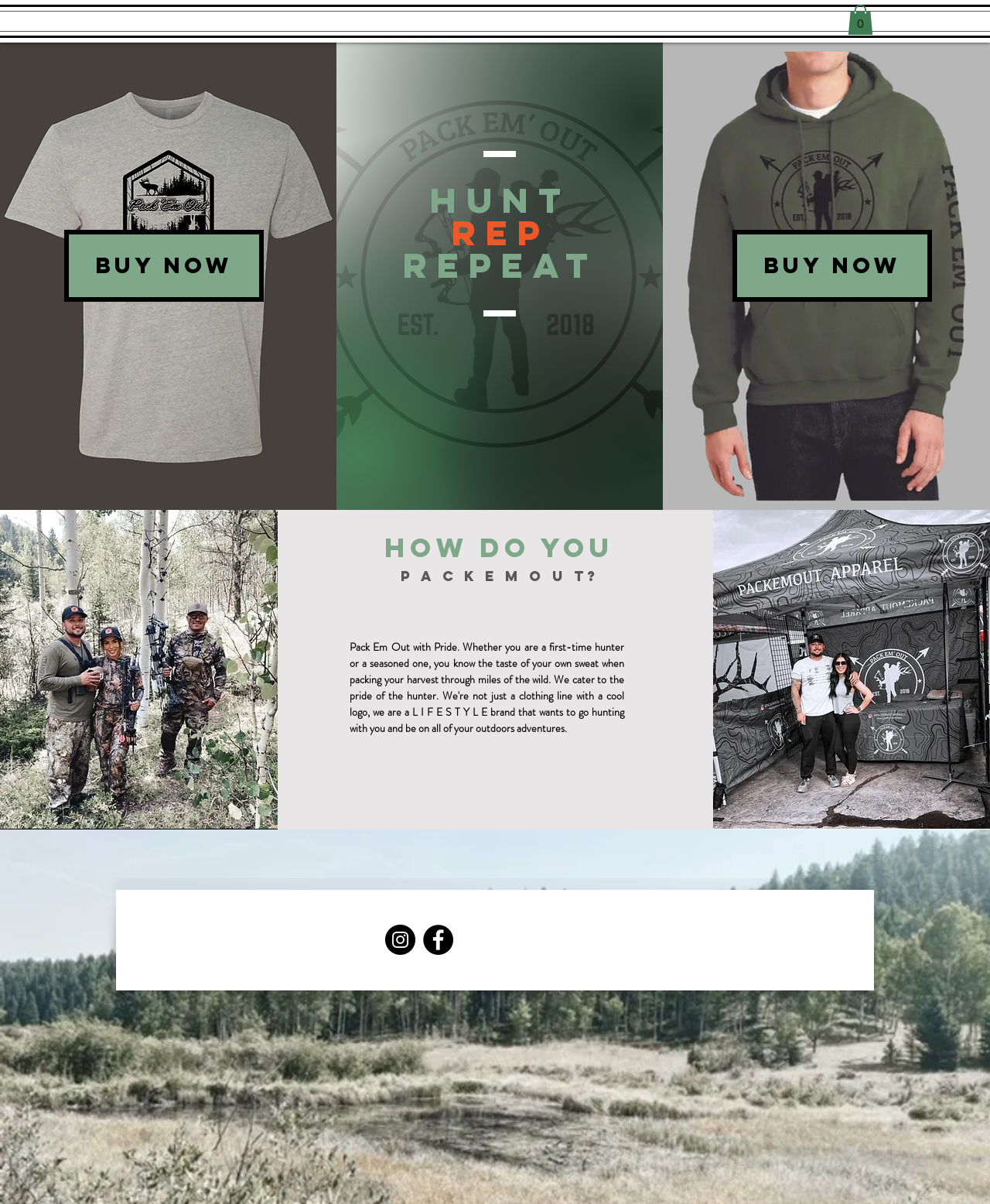Please give a concise answer to this question using a single word or phrase: 
How many images are on the webpage?

6